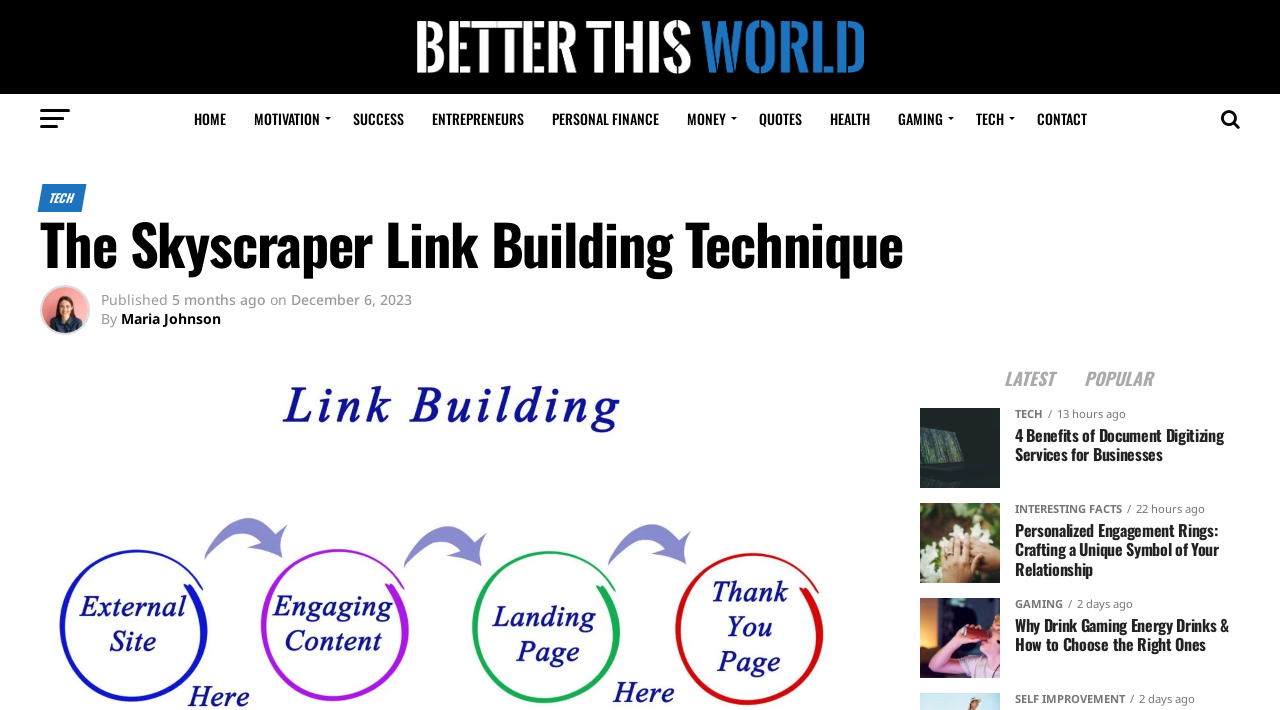Identify the bounding box coordinates of the region that should be clicked to execute the following instruction: "read the article about The Skyscraper Link Building Technique".

[0.031, 0.298, 0.781, 0.385]